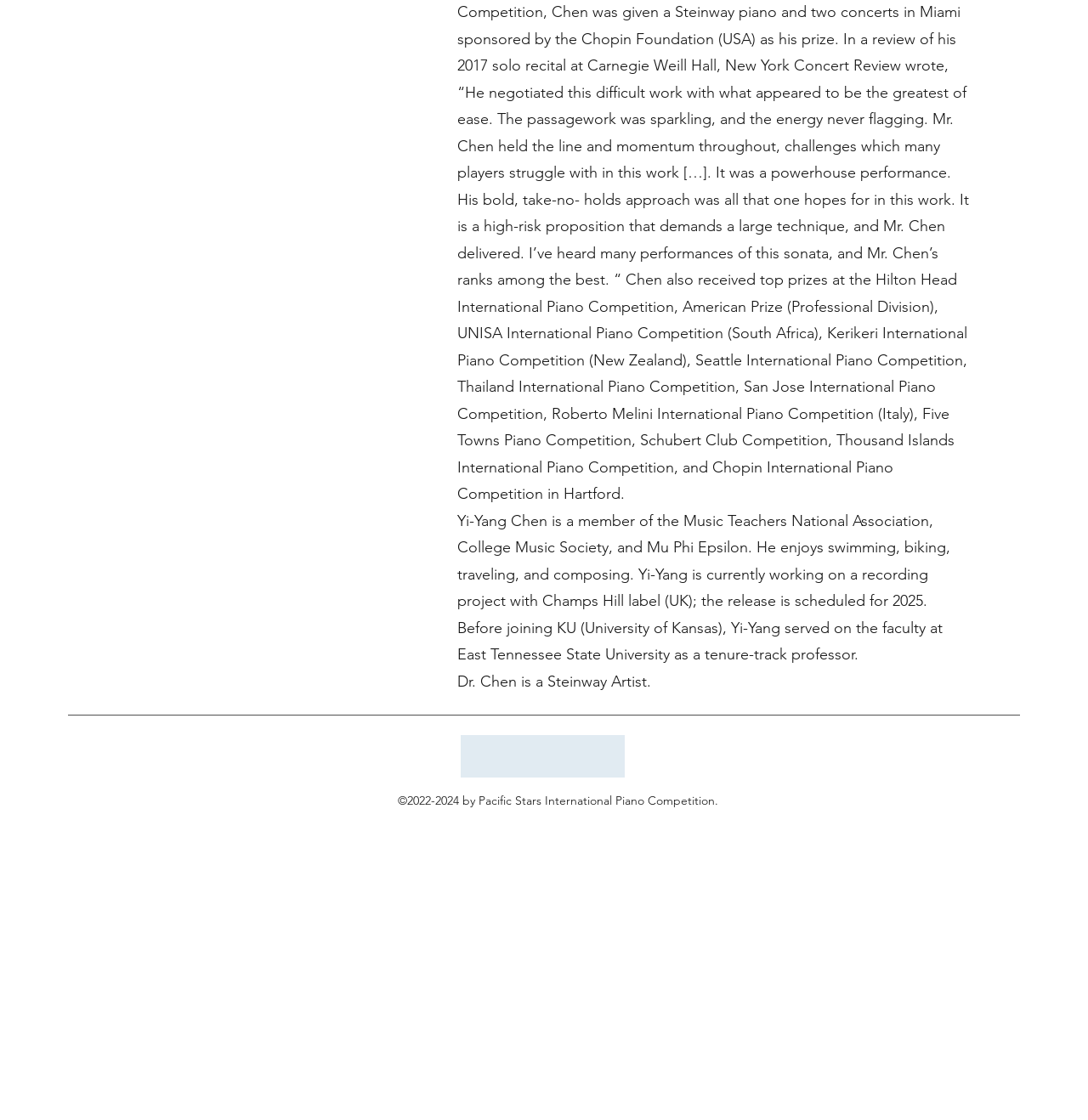How many images are on the webpage?
Refer to the screenshot and answer in one word or phrase.

9